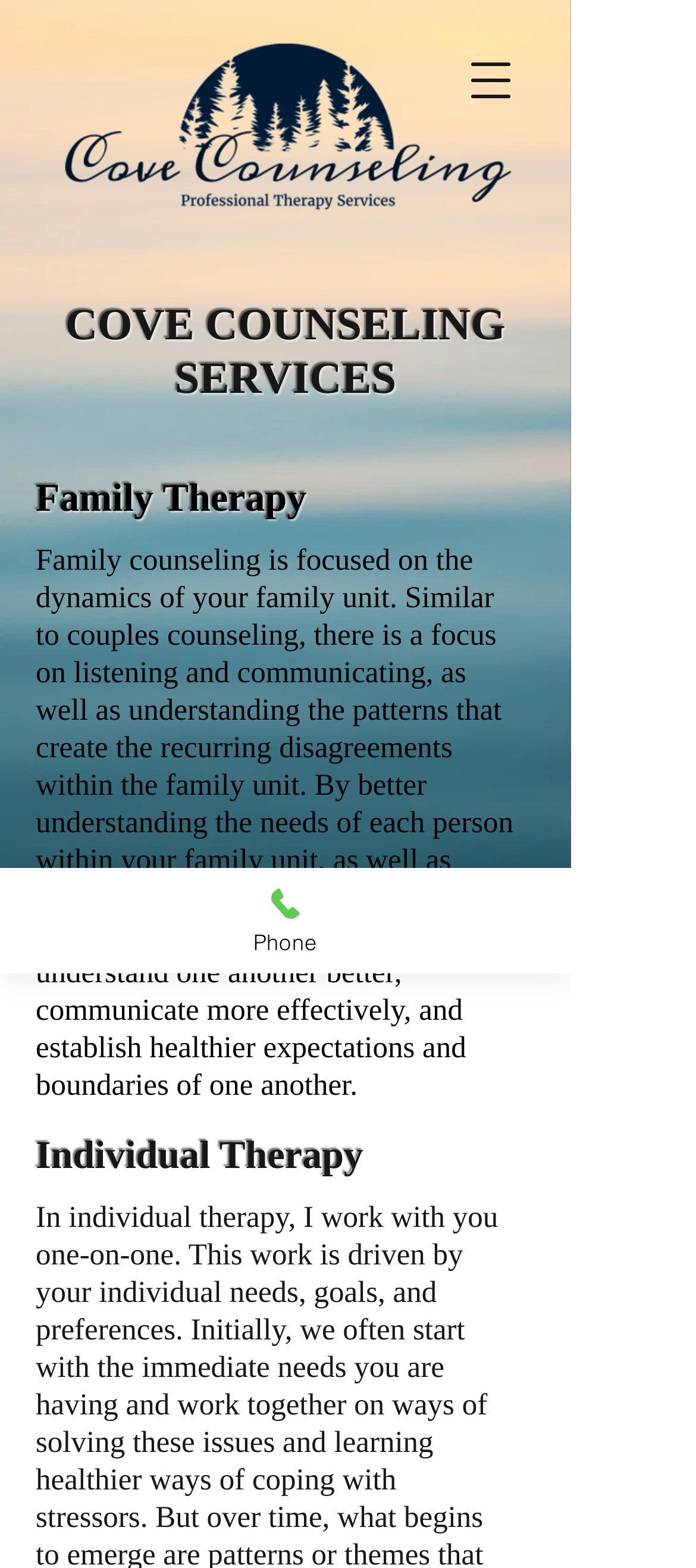Locate the UI element described by Phone in the provided webpage screenshot. Return the bounding box coordinates in the format (top-left x, top-left y, bottom-right x, bottom-right y), ensuring all values are between 0 and 1.

[0.0, 0.554, 0.821, 0.621]